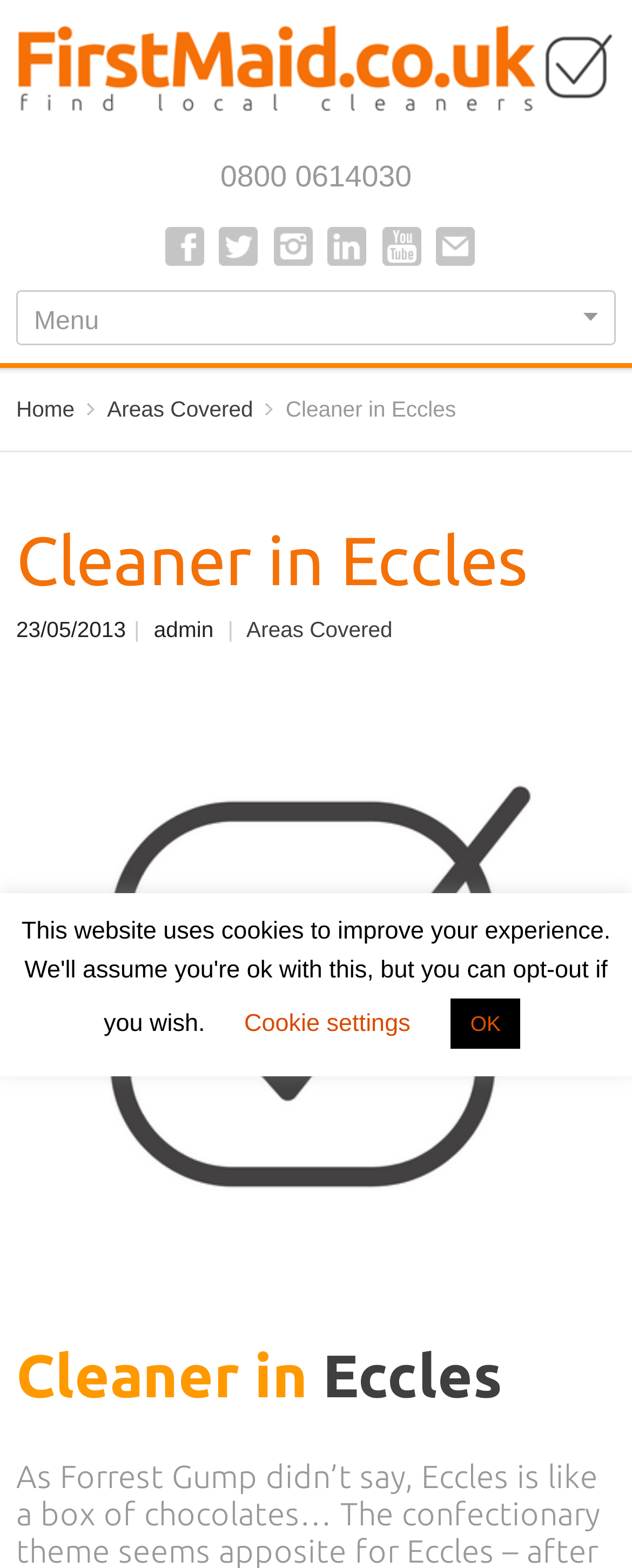Based on the image, provide a detailed and complete answer to the question: 
What is the phone number on the webpage?

I found the phone number by looking at the static text element with the bounding box coordinates [0.349, 0.101, 0.651, 0.123], which contains the text '0800 0614030'.